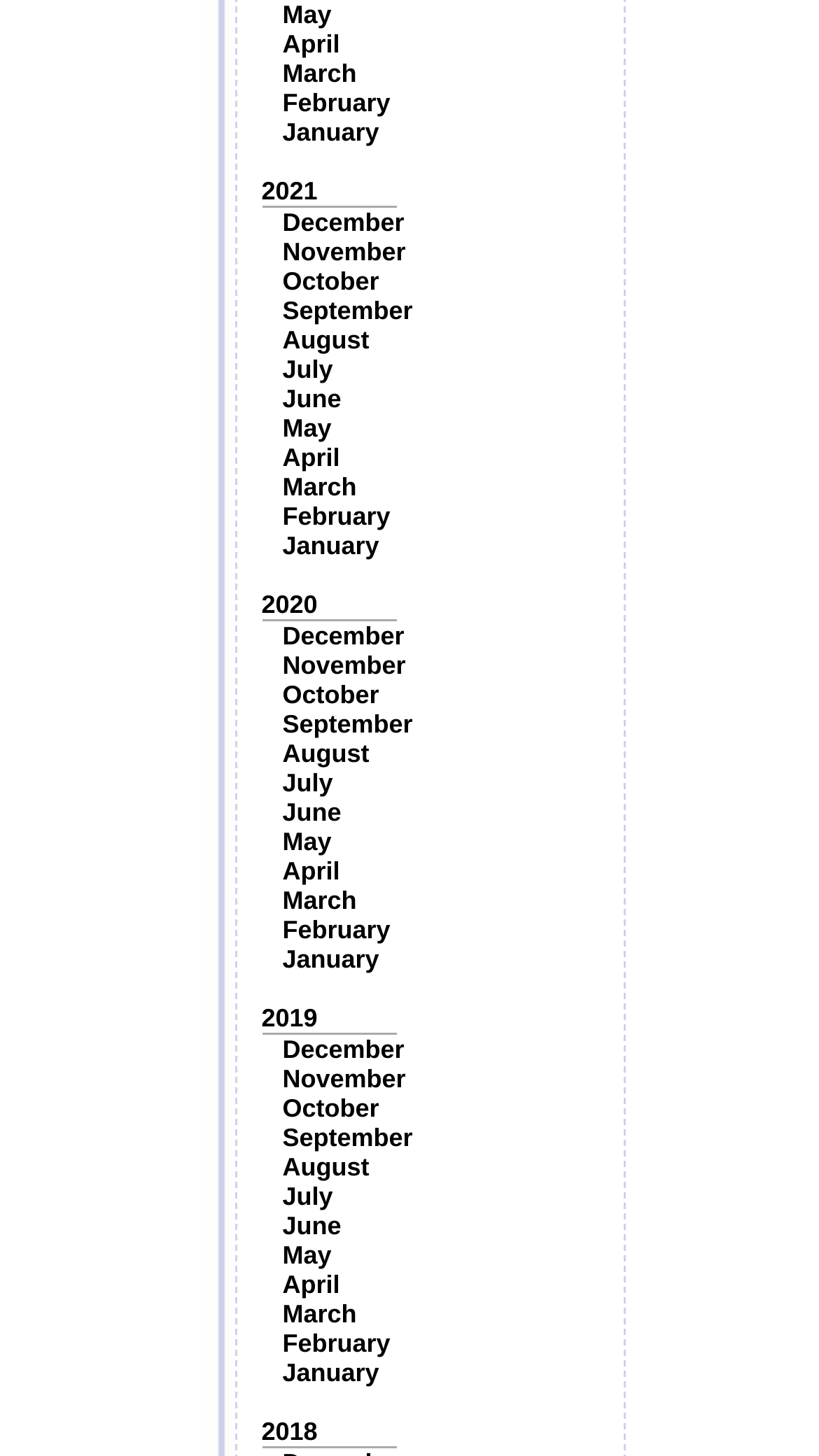Give a one-word or short-phrase answer to the following question: 
What is the month below '2020'?

December